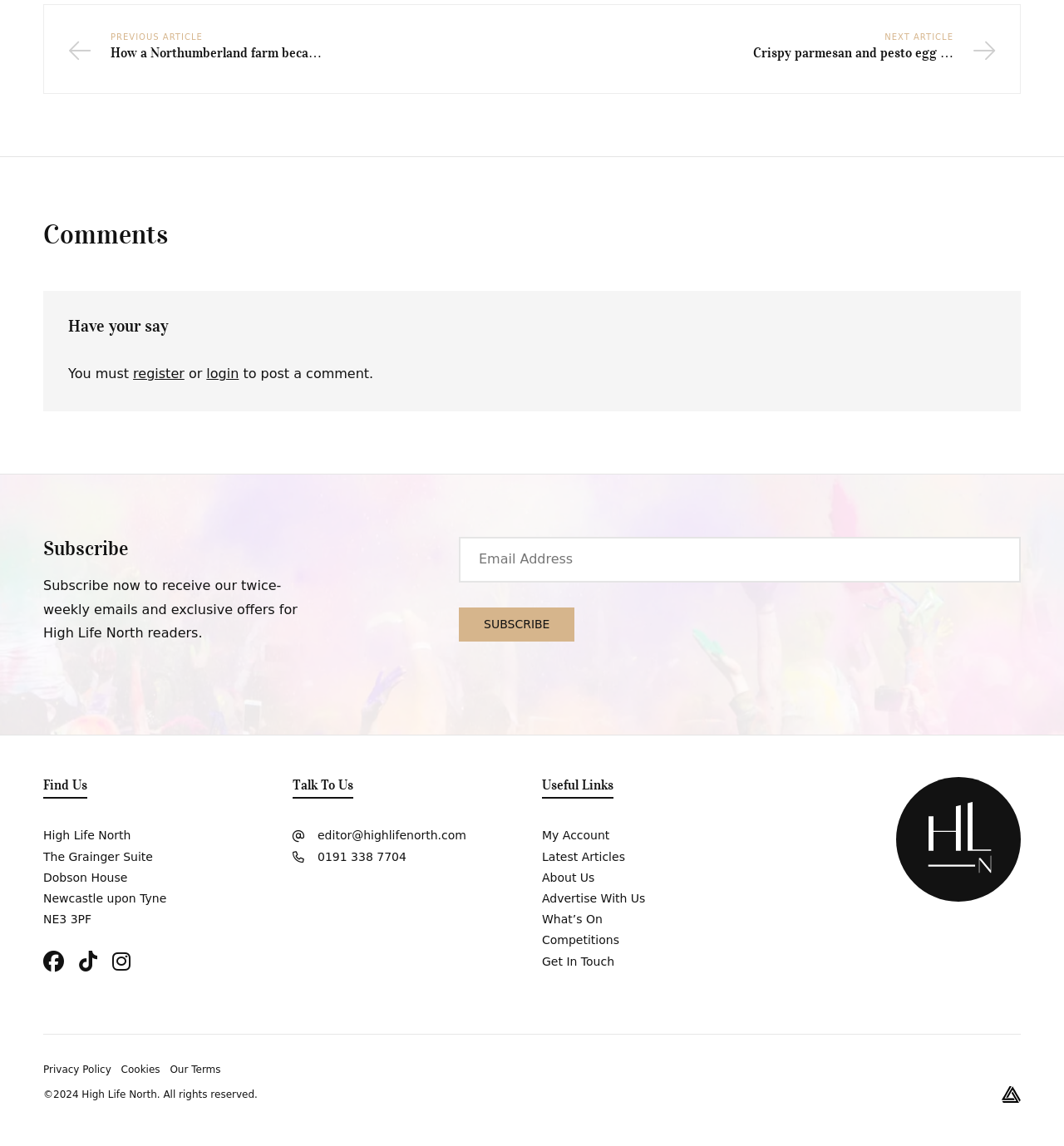How can I contact the editor? Please answer the question using a single word or phrase based on the image.

editor@highlifenorth.com